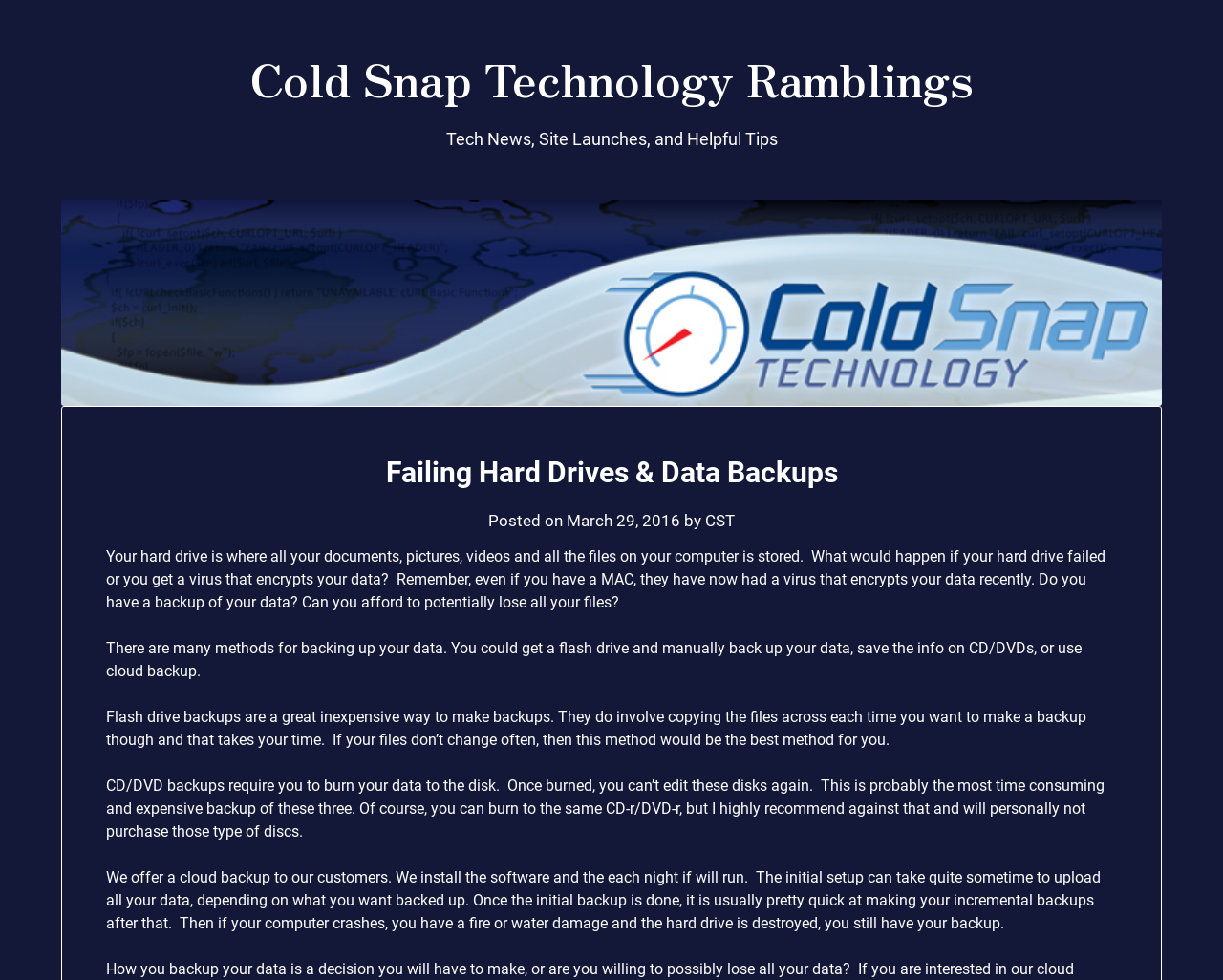What is the date of the post?
Please answer the question with a detailed response using the information from the screenshot.

The date of the post can be found in the middle of the webpage, where it says 'Posted on March 29, 2016'.